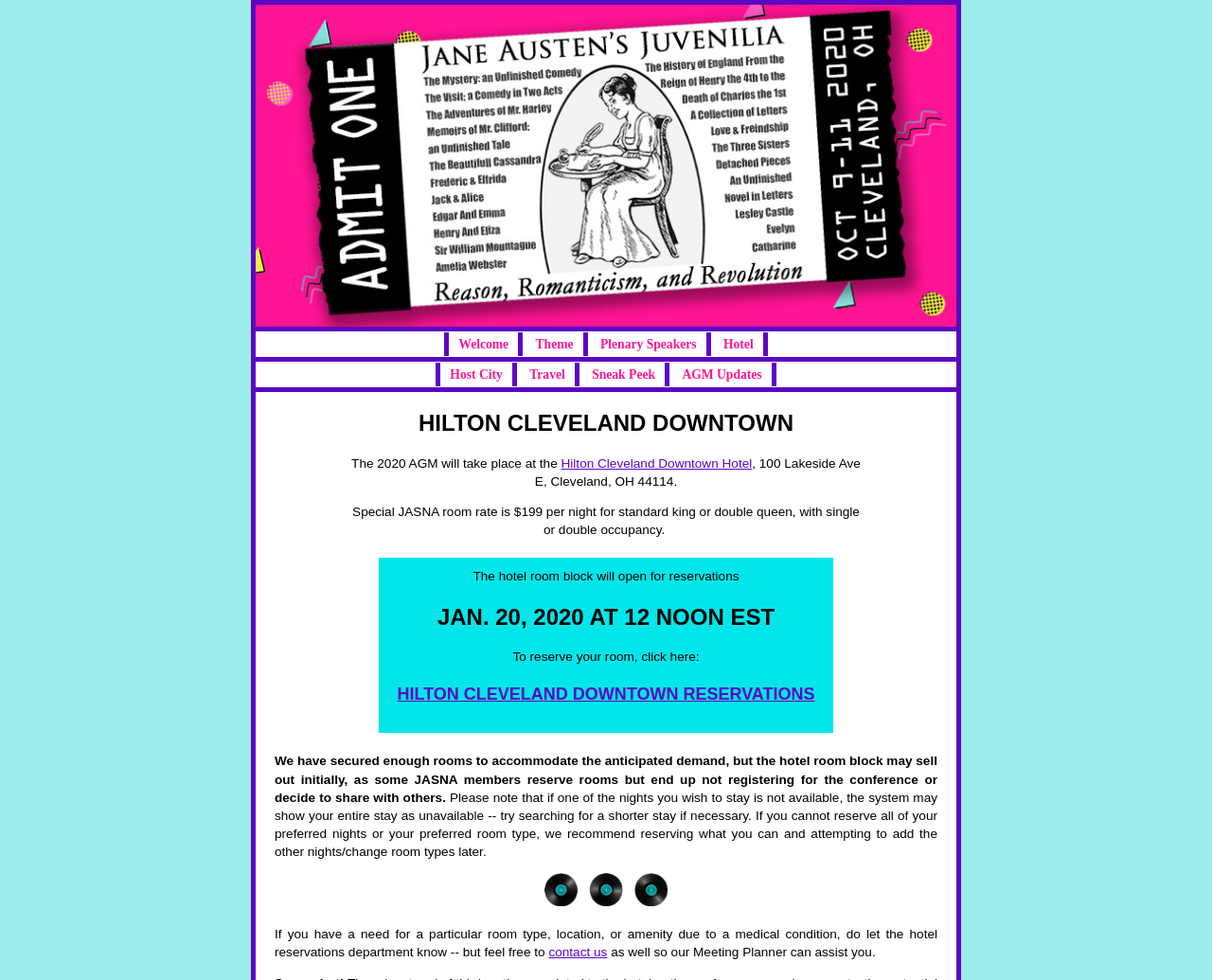Find and indicate the bounding box coordinates of the region you should select to follow the given instruction: "Learn about Payoneer".

None